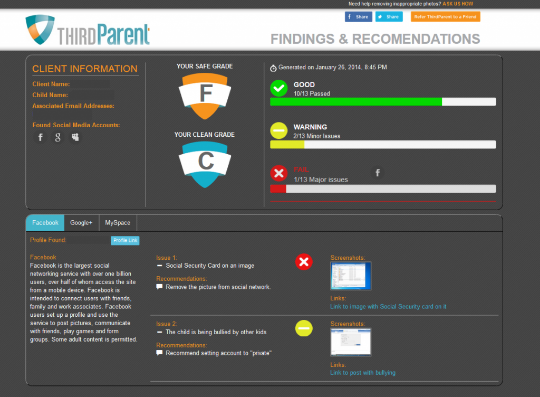Provide a single word or phrase to answer the given question: 
How many issues have passed in the 'Your Clean Grade'?

10 out of 13